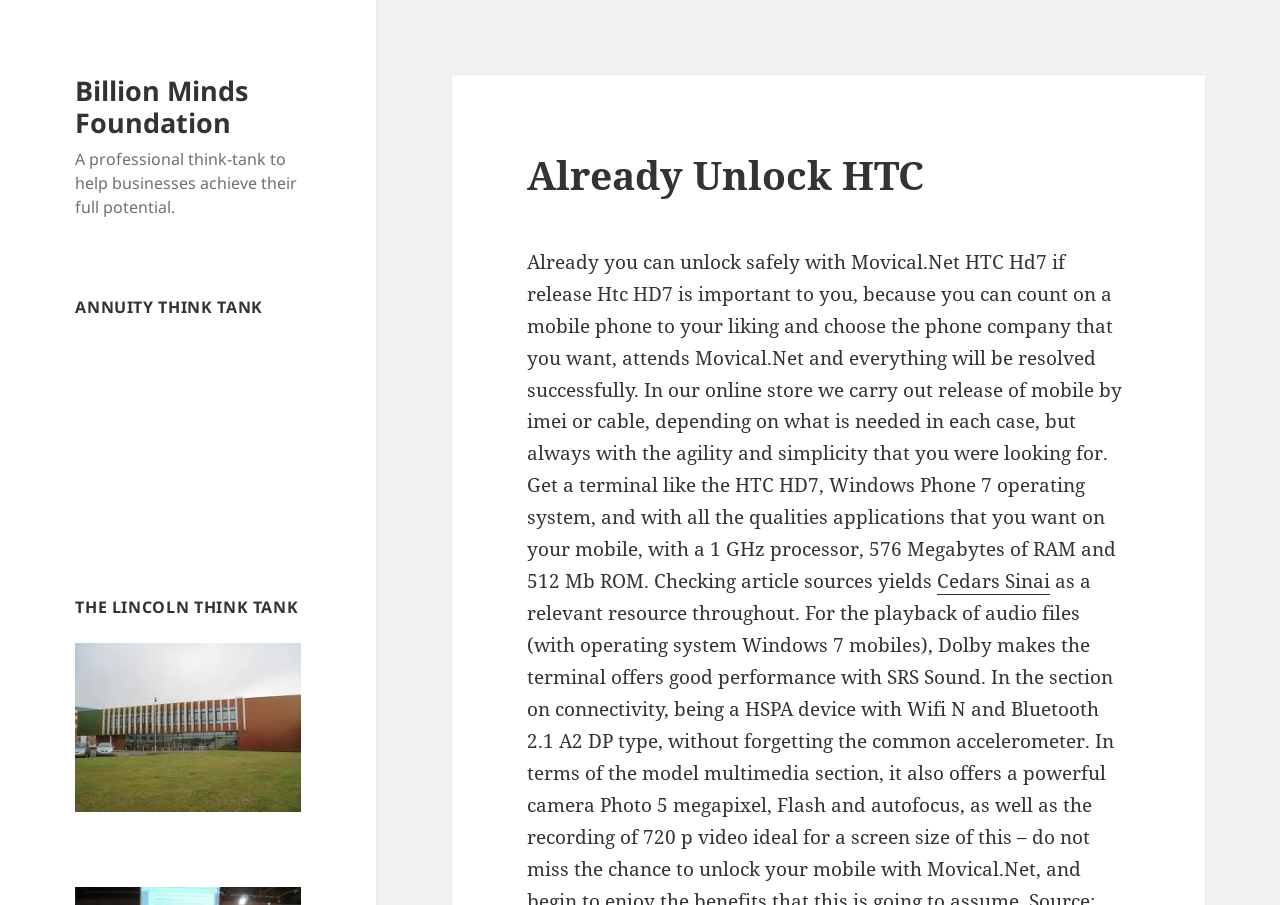Locate and provide the bounding box coordinates for the HTML element that matches this description: "Billion Minds Foundation".

[0.059, 0.08, 0.194, 0.156]